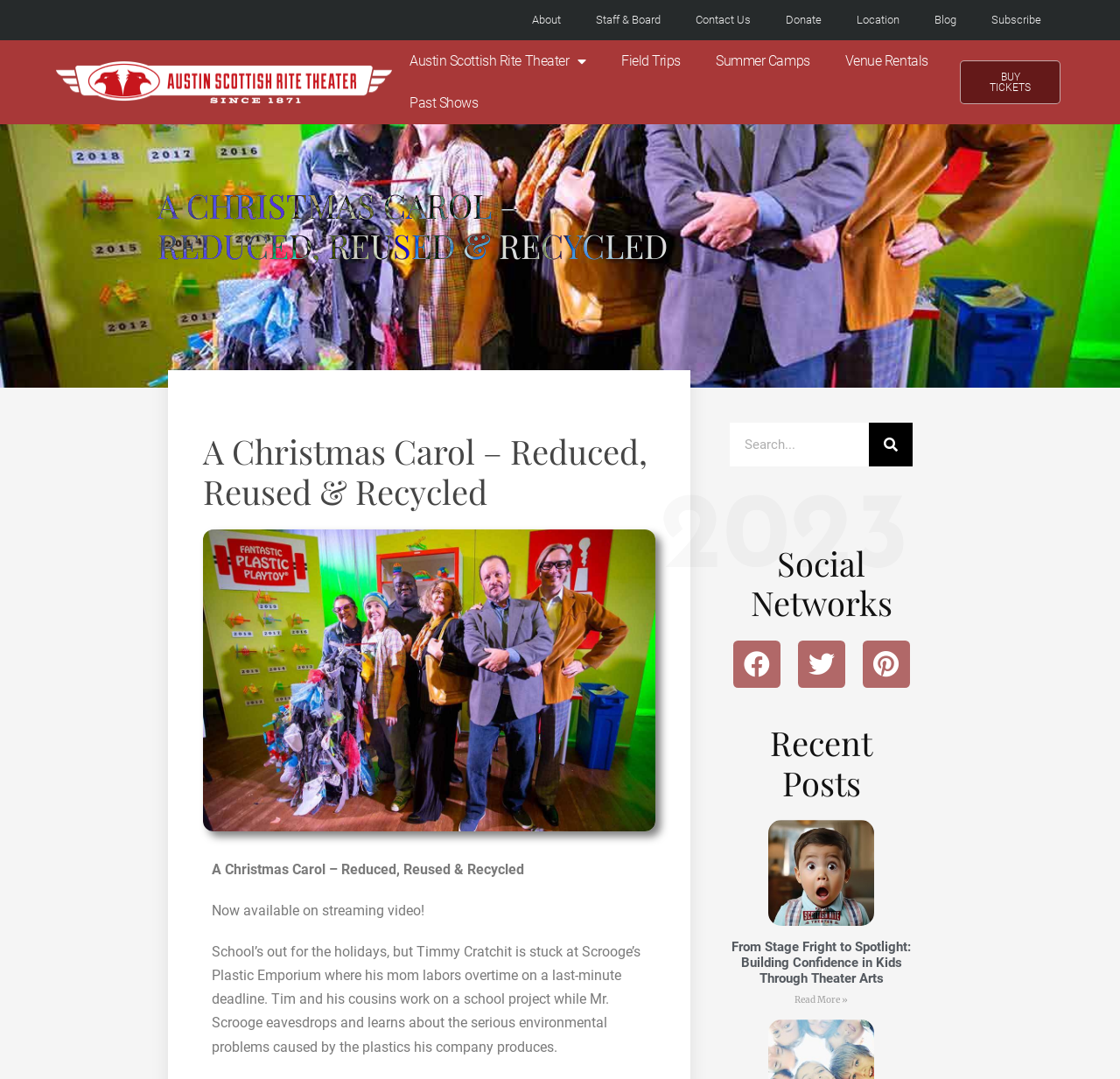What is the purpose of the search box?
Based on the image content, provide your answer in one word or a short phrase.

To search the website